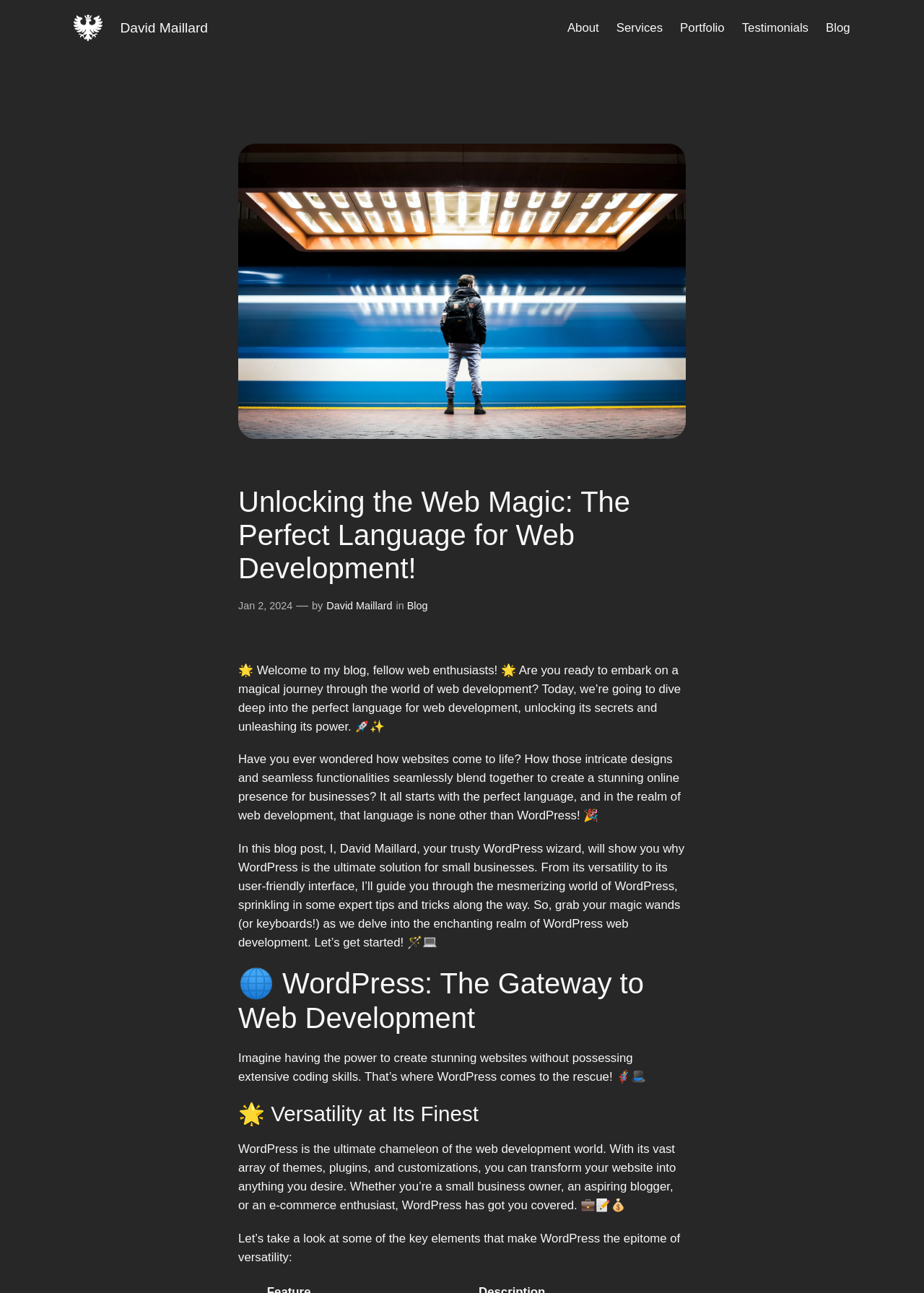Using the given description, provide the bounding box coordinates formatted as (top-left x, top-left y, bottom-right x, bottom-right y), with all values being floating point numbers between 0 and 1. Description: David Maillard

[0.353, 0.464, 0.425, 0.473]